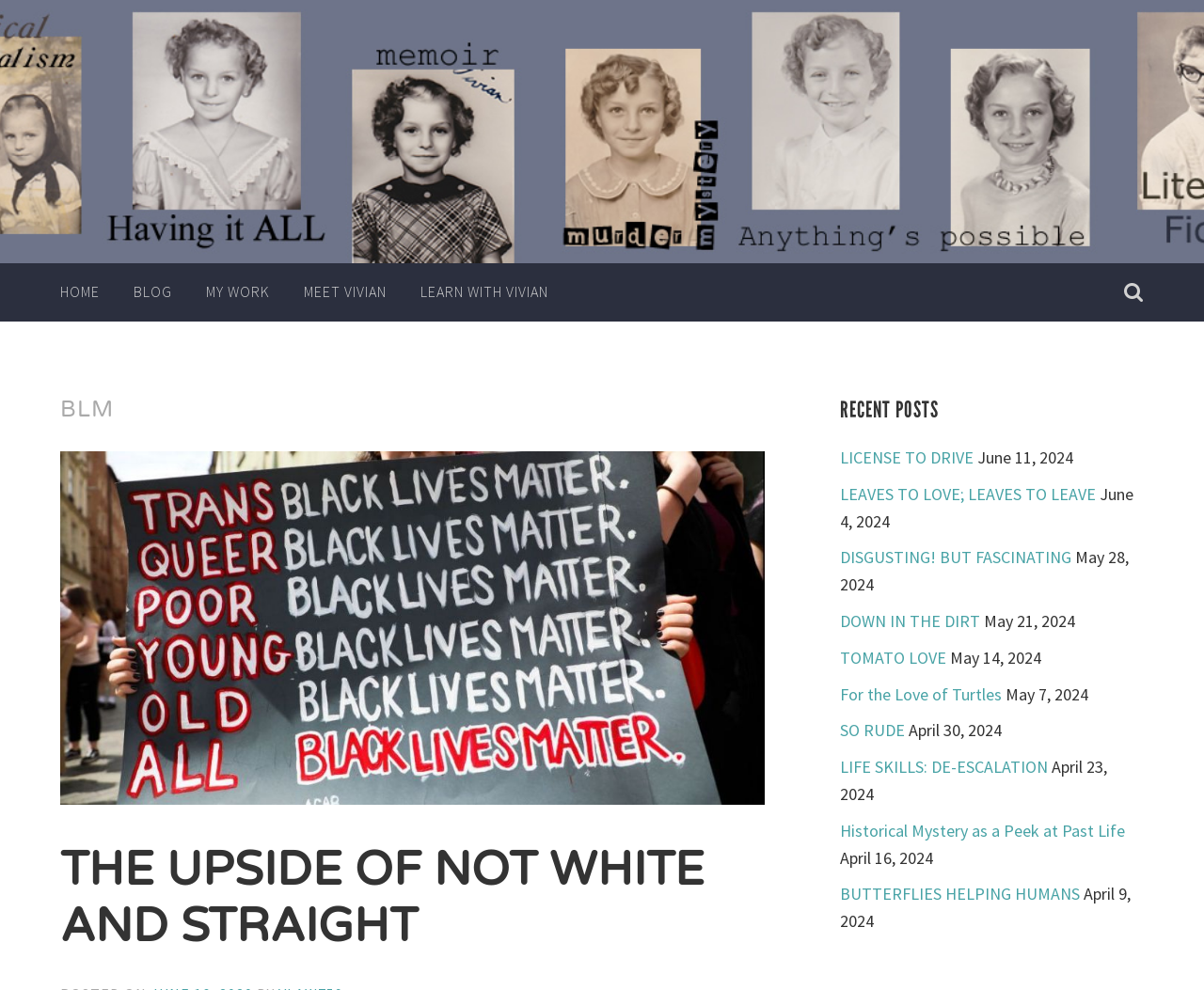Identify the bounding box for the given UI element using the description provided. Coordinates should be in the format (top-left x, top-left y, bottom-right x, bottom-right y) and must be between 0 and 1. Here is the description: My Work

[0.171, 0.266, 0.224, 0.324]